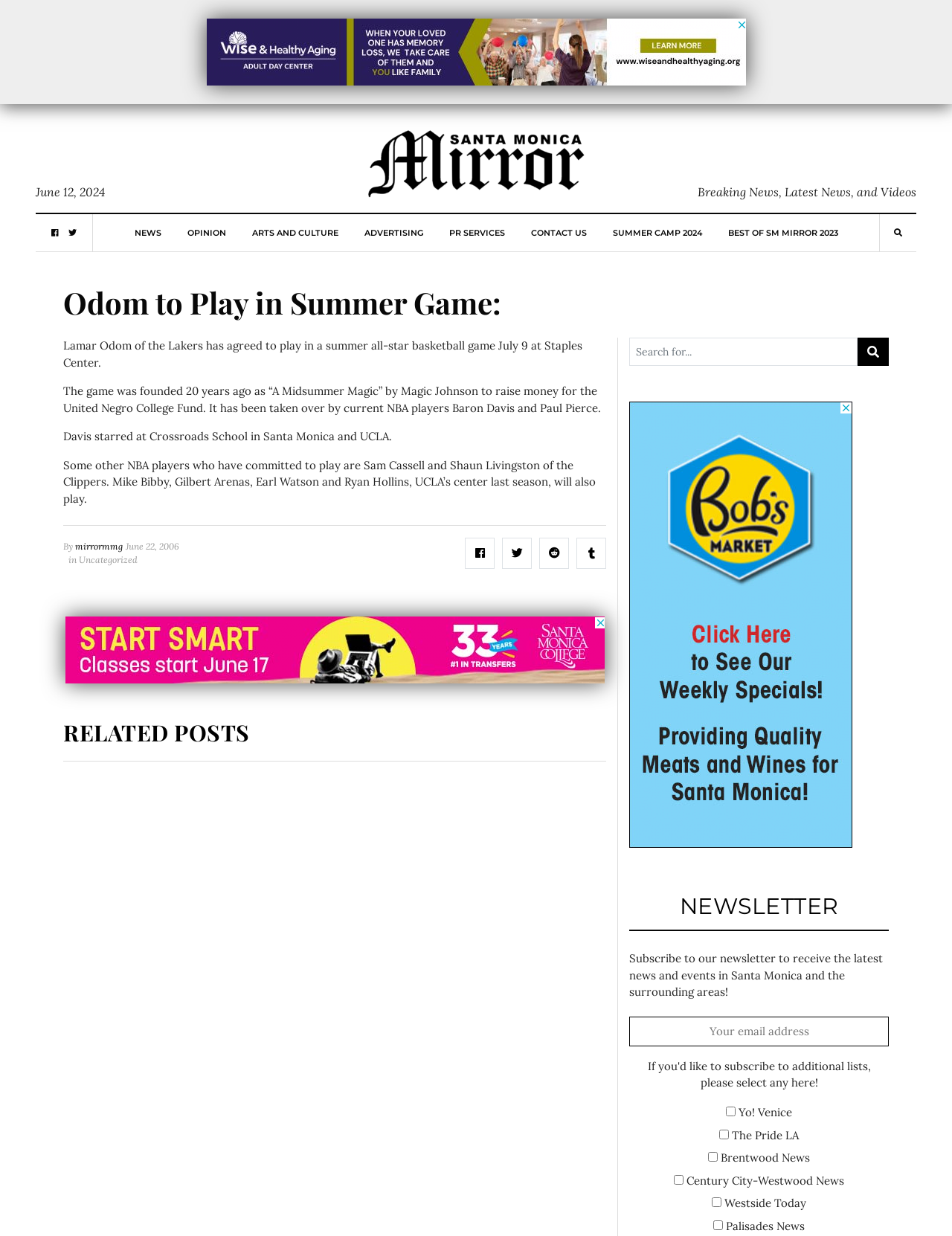Can you find the bounding box coordinates for the element that needs to be clicked to execute this instruction: "Search for something"? The coordinates should be given as four float numbers between 0 and 1, i.e., [left, top, right, bottom].

[0.661, 0.273, 0.901, 0.296]